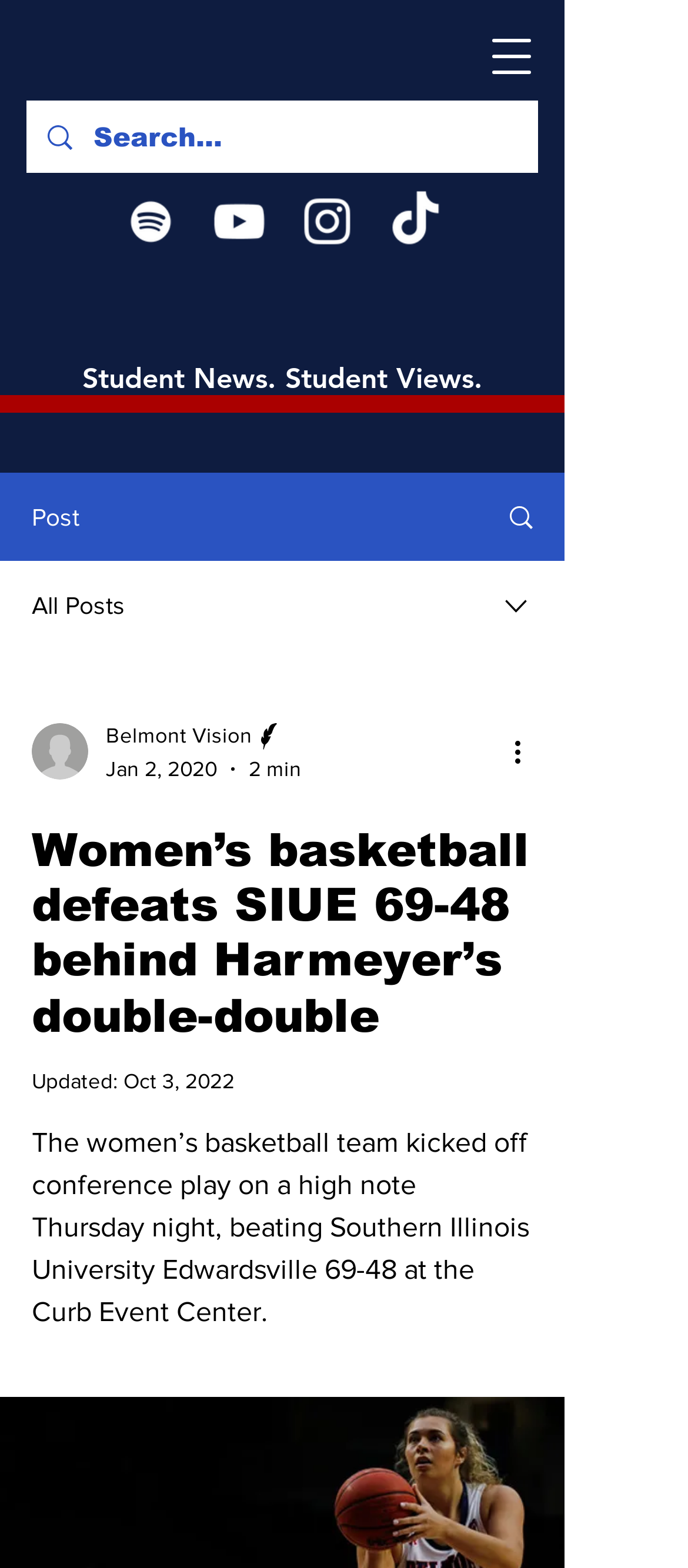What is the name of the event center?
Refer to the image and offer an in-depth and detailed answer to the question.

The name of the event center can be found in the article's content, which states 'The women’s basketball team kicked off conference play on a high note Thursday night, beating Southern Illinois University Edwardsville 69-48 at the Curb Event Center.'